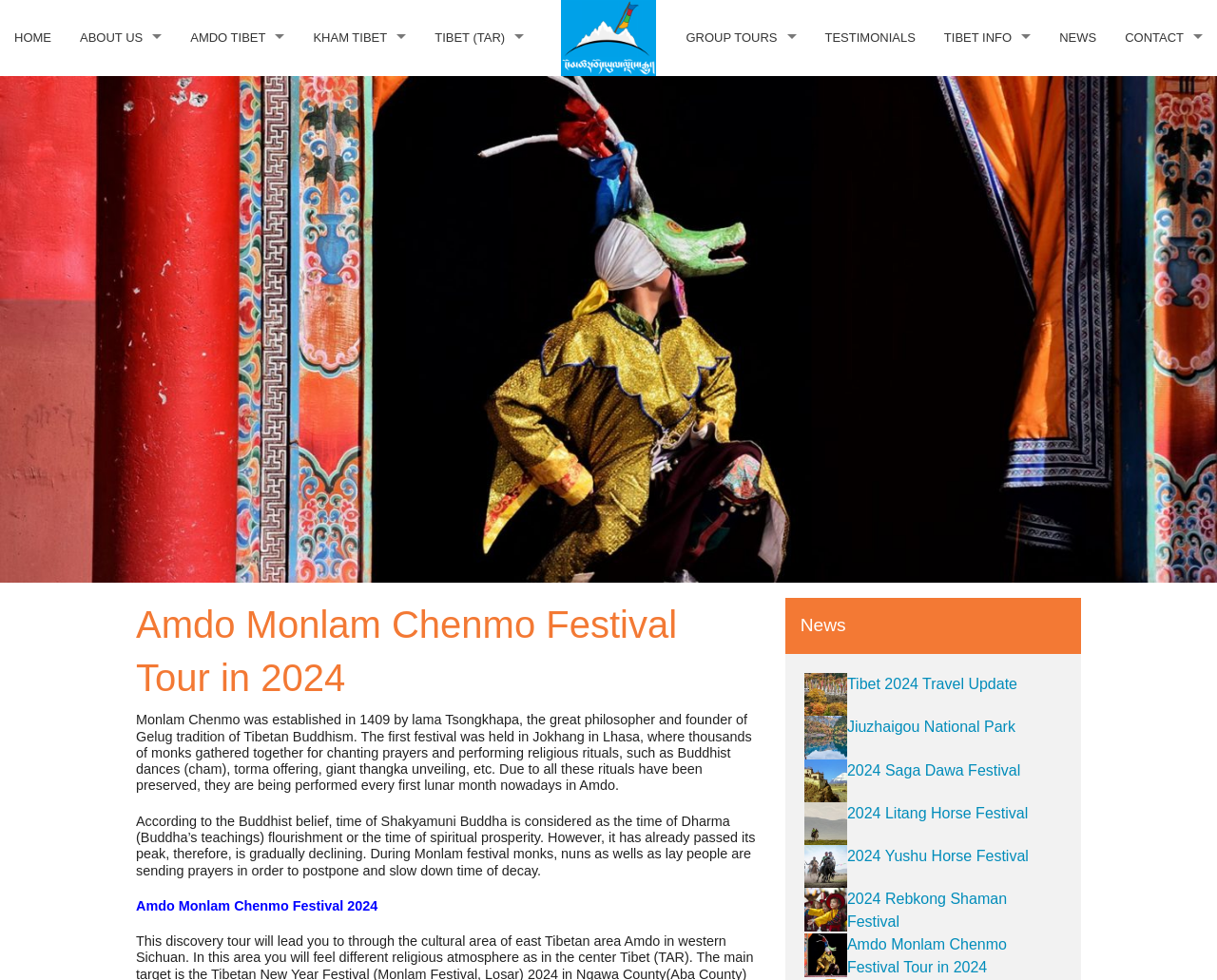Find the bounding box coordinates of the element's region that should be clicked in order to follow the given instruction: "Read about Tibet Info". The coordinates should consist of four float numbers between 0 and 1, i.e., [left, top, right, bottom].

[0.764, 0.0, 0.859, 0.078]